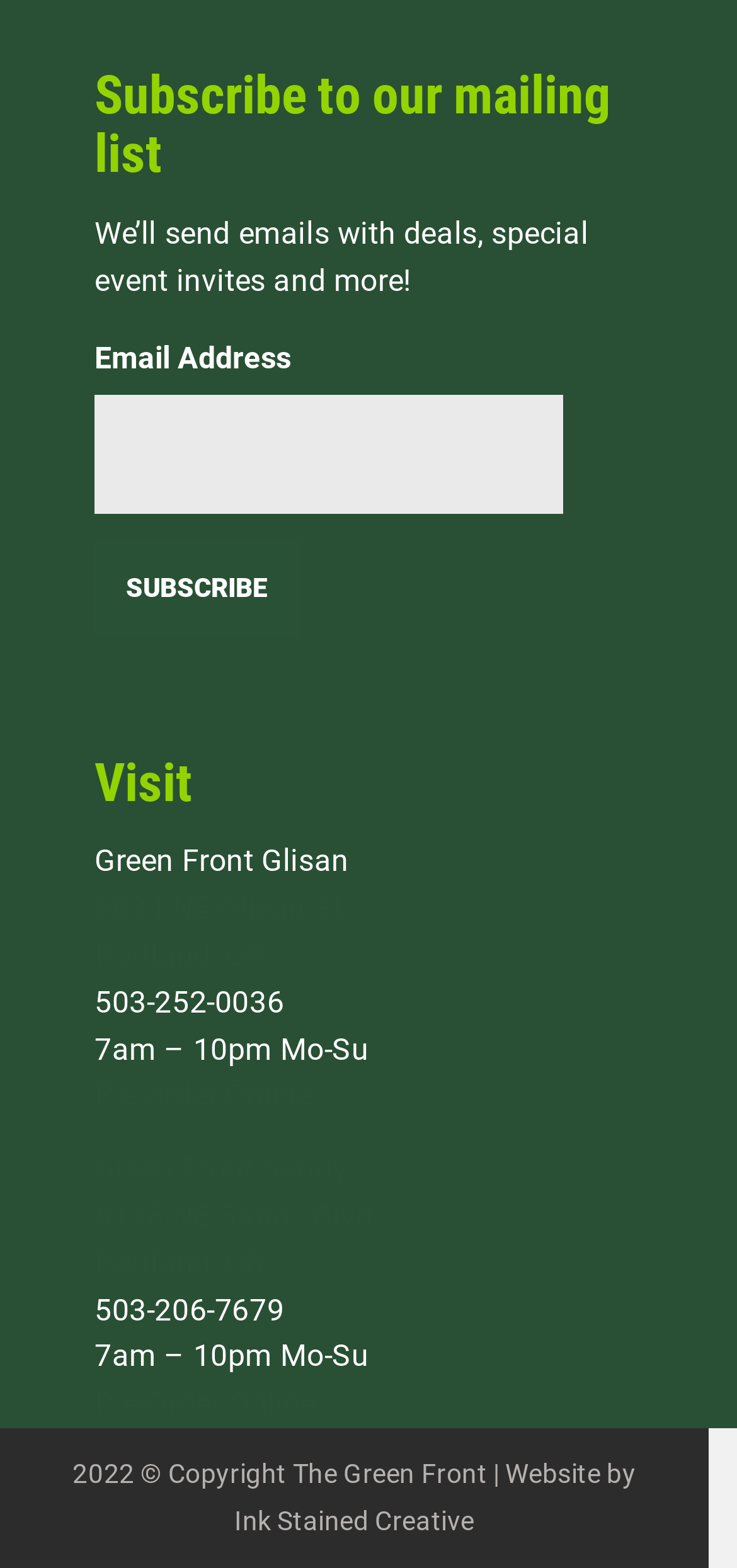Please identify the bounding box coordinates of the element's region that needs to be clicked to fulfill the following instruction: "Visit The Green Front website". The bounding box coordinates should consist of four float numbers between 0 and 1, i.e., [left, top, right, bottom].

[0.397, 0.93, 0.661, 0.949]